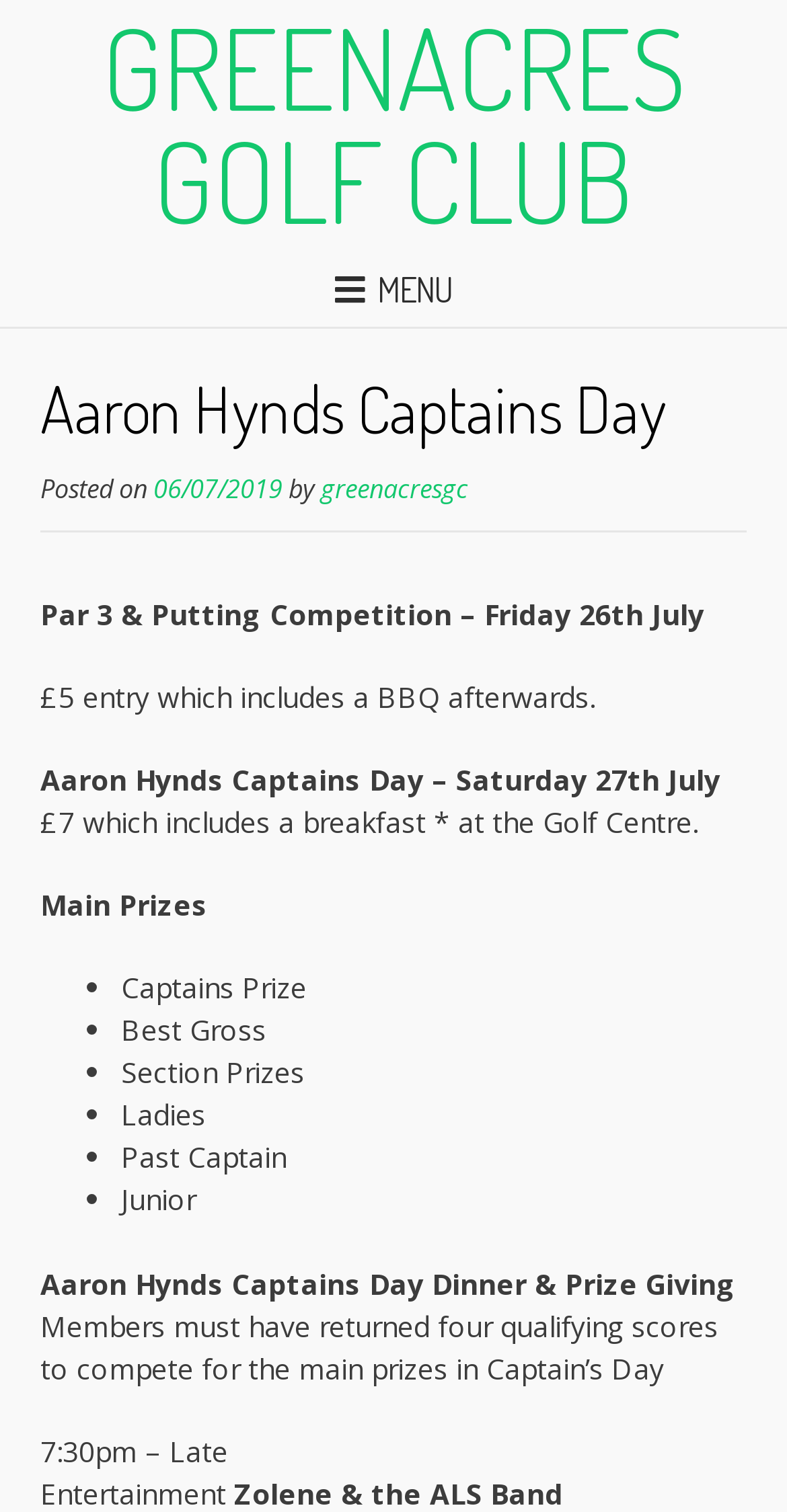Describe all visible elements and their arrangement on the webpage.

The webpage is about Aaron Hynds Captains Day at Greenacres Golf Club. At the top, there is a large heading "GREENACRES GOLF CLUB" with a link to the same text. Below it, there is a smaller heading with no text, followed by a button with a menu icon and the text "MENU".

When the menu button is clicked, a dropdown menu appears with a heading "Aaron Hynds Captains Day" and some details about the event. The details include the date "06/07/2019" and the author "greenacresgc". Below this, there is a section about a Par 3 & Putting Competition on Friday 26th July, with an entry fee of £5, which includes a BBQ.

The main event, Aaron Hynds Captains Day, is on Saturday 27th July, with an entry fee of £7, which includes breakfast at the Golf Centre. The webpage then lists the main prizes, including the Captains Prize, Best Gross, Section Prizes, Ladies', Past Captain, and Junior.

Further down, there is a section about the Captains Day Dinner & Prize Giving, with a note that members must have returned four qualifying scores to compete for the main prizes. The dinner and prize-giving event starts at 7:30pm and goes late into the night.